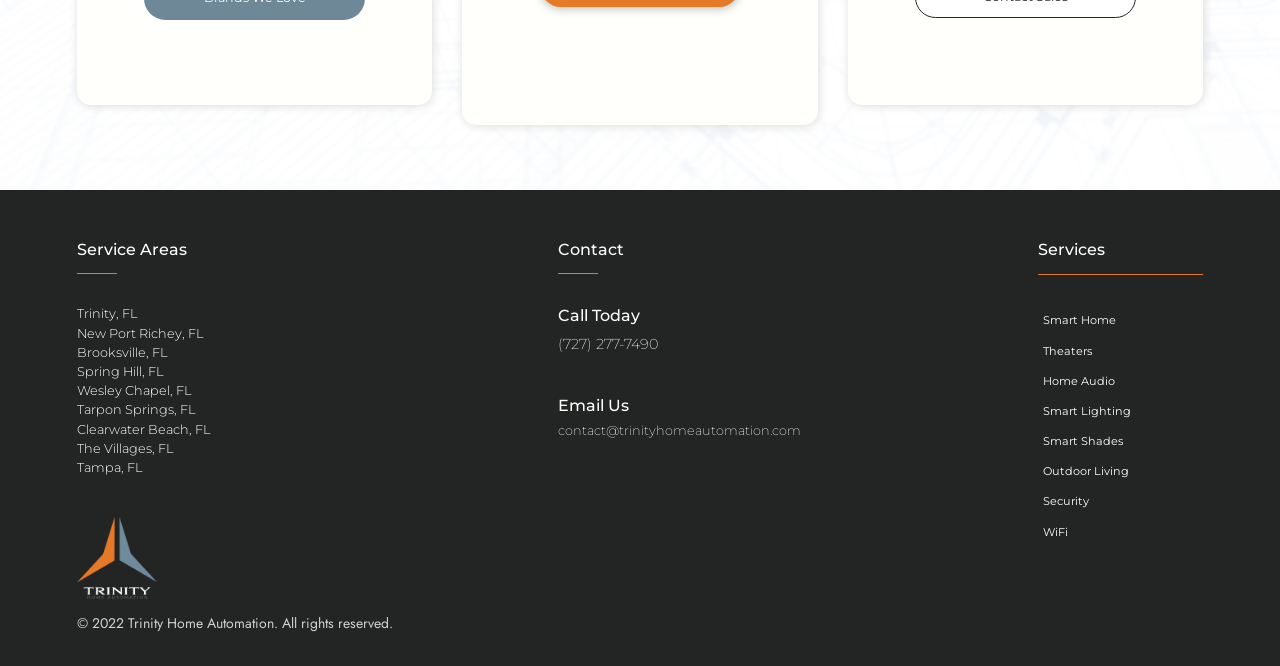Use the information in the screenshot to answer the question comprehensively: What is the copyright year?

I found the StaticText element with the text '© 2022 Trinity Home Automation. All rights reserved.' at the bottom of the page, which indicates the copyright year.